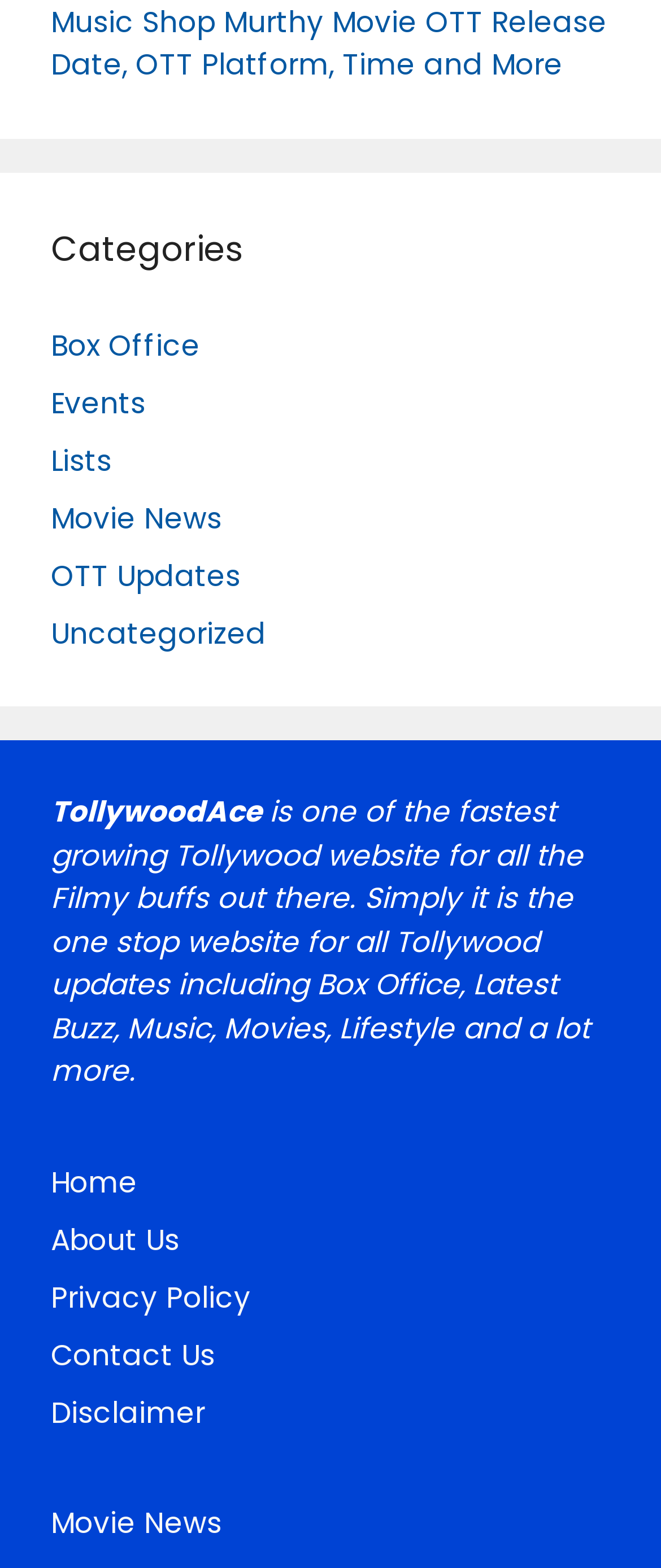Find the bounding box coordinates of the clickable element required to execute the following instruction: "Click on Music Shop Murthy Movie OTT Release Date". Provide the coordinates as four float numbers between 0 and 1, i.e., [left, top, right, bottom].

[0.077, 0.001, 0.918, 0.054]